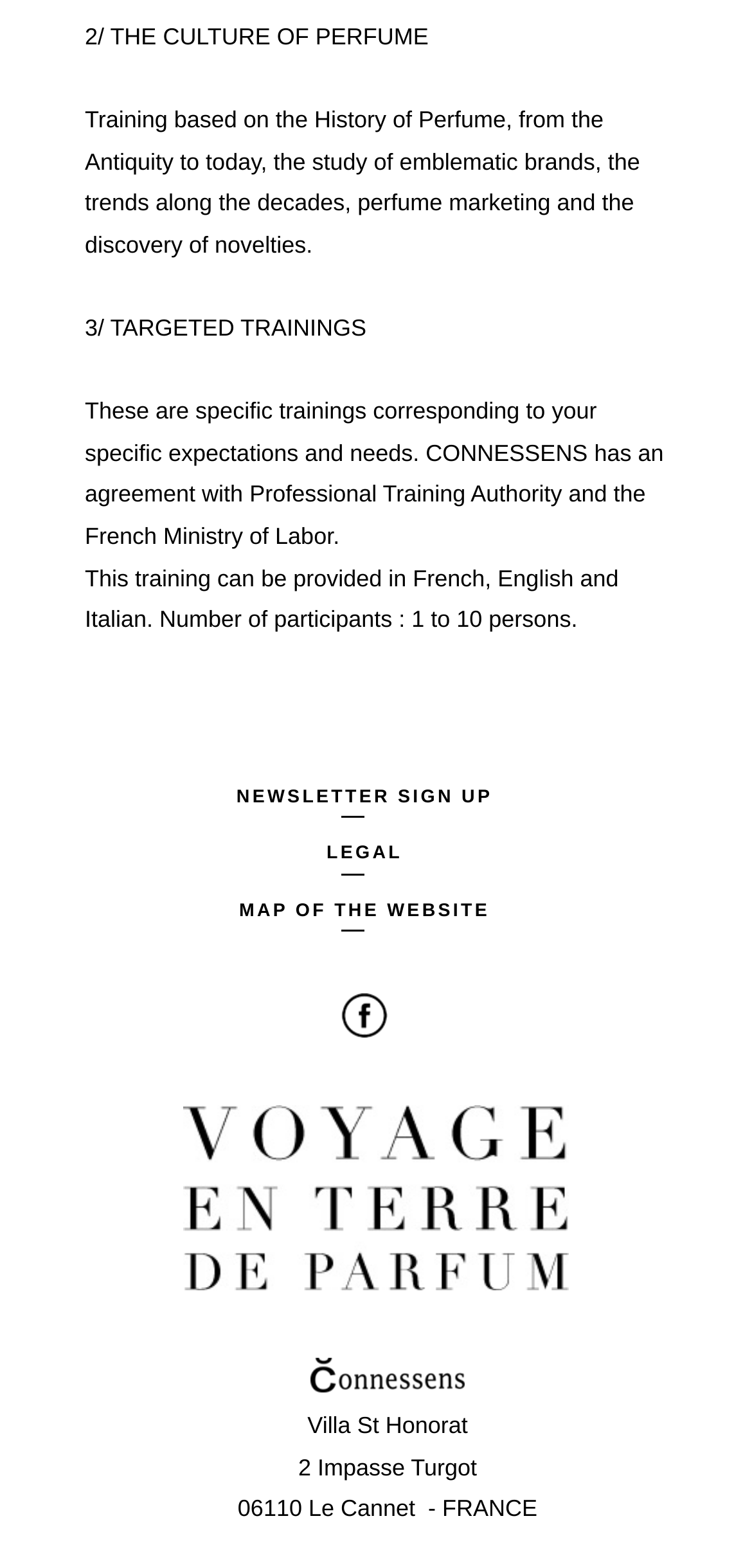What is the purpose of the link 'NEWSLETTER SIGN UP'?
Use the screenshot to answer the question with a single word or phrase.

To sign up for a newsletter